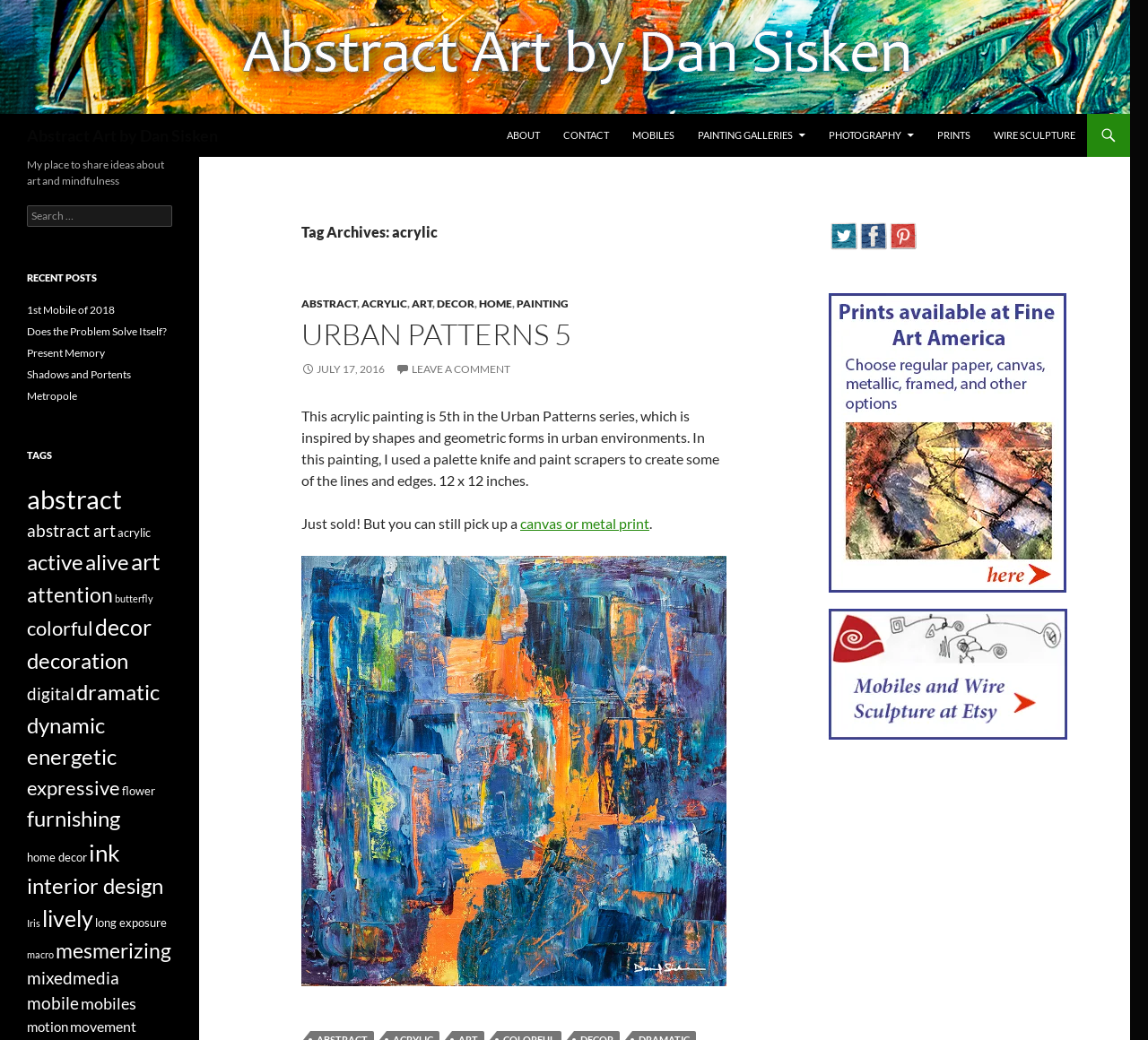Produce a meticulous description of the webpage.

This webpage is about abstract art by Dan Sisken, with a focus on acrylic paintings. At the top, there is a header section with a logo image and a link to "Abstract Art by Dan Sisken". Below this, there is a navigation menu with links to "About", "Contact", "Mobiles", "Painting Galleries", "Photography", "Prints", and "Wire Sculpture".

The main content area is divided into two sections. On the left, there is a sidebar with a heading "Tag Archives: acrylic" and a list of tags related to art, including "abstract", "acrylic", "art", "decor", and others. Each tag is a link, and some have a number of items associated with them.

On the right, there is a section with a heading "URBAN PATTERNS 5" and a description of an acrylic painting. The painting is part of a series inspired by urban environments, and the artist used a palette knife and paint scrapers to create some of the lines and edges. The painting is 12 x 12 inches, and it has been sold, but prints are available. There is also a link to a larger image of the painting.

Below this, there is a section with a heading "My place to share ideas about art and mindfulness" and a search box. There is also a section with a heading "RECENT POSTS" and a list of links to recent blog posts, including "1st Mobile of 2018", "Does the Problem Solve Itself?", and others.

At the bottom of the page, there are links to social media profiles, including Twitter, Facebook, and Pinterest, as well as a section with a heading "TAGS" and a list of tags related to art.